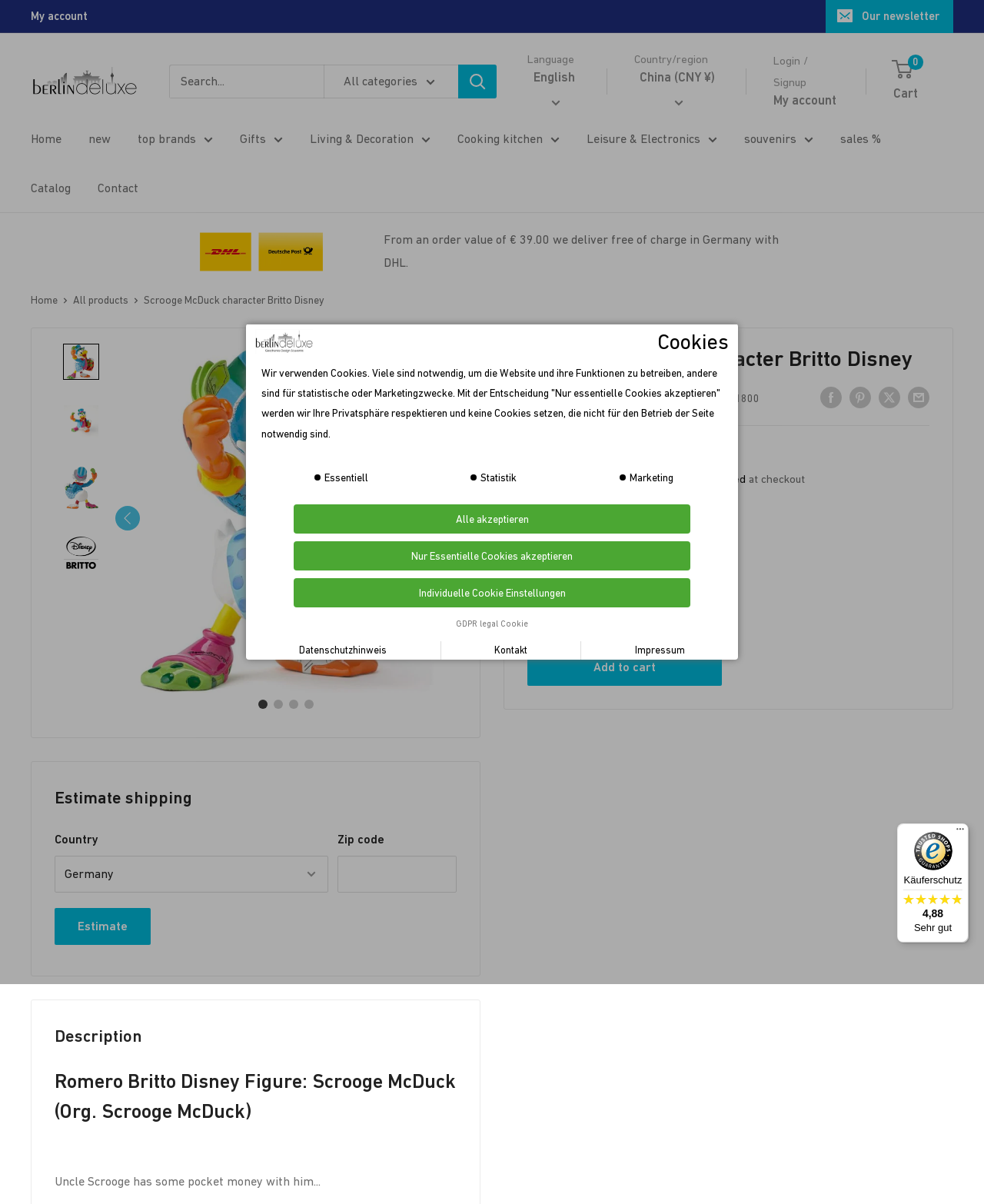Identify the bounding box coordinates for the UI element that matches this description: "input value="1" aria-label="Quantity" name="quantity" value="1"".

[0.63, 0.458, 0.68, 0.485]